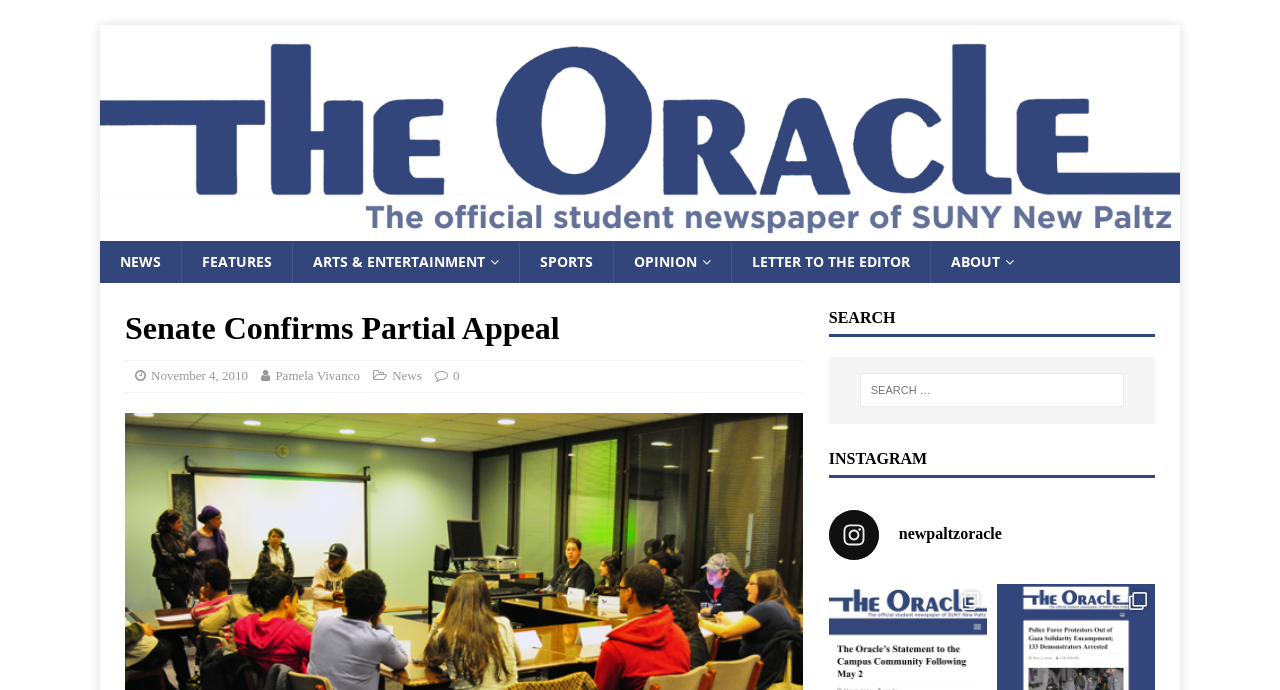What is the name of the newspaper?
Answer briefly with a single word or phrase based on the image.

The New Paltz Oracle